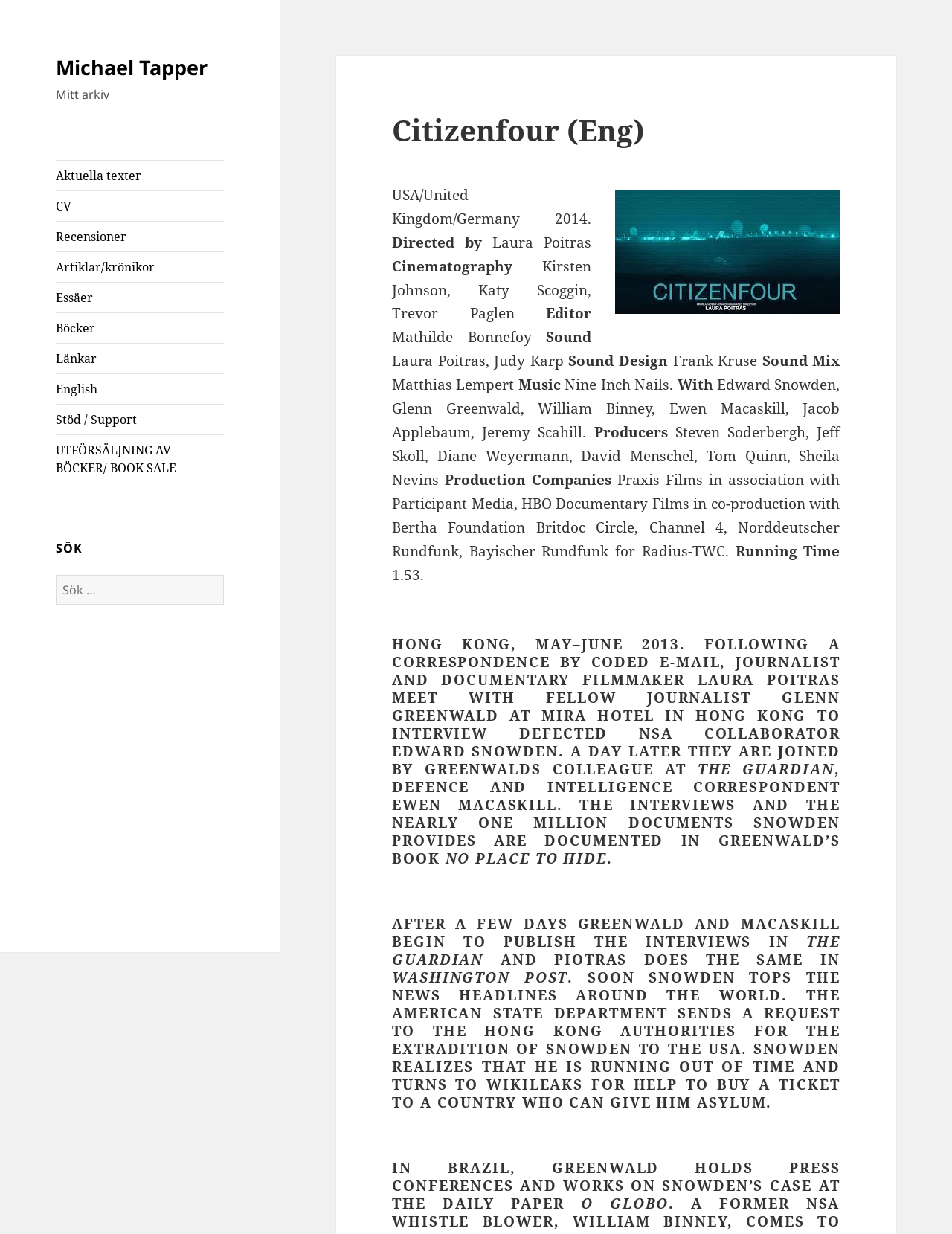Answer the following query concisely with a single word or phrase:
How many countries are involved in the production of Citizenfour?

7